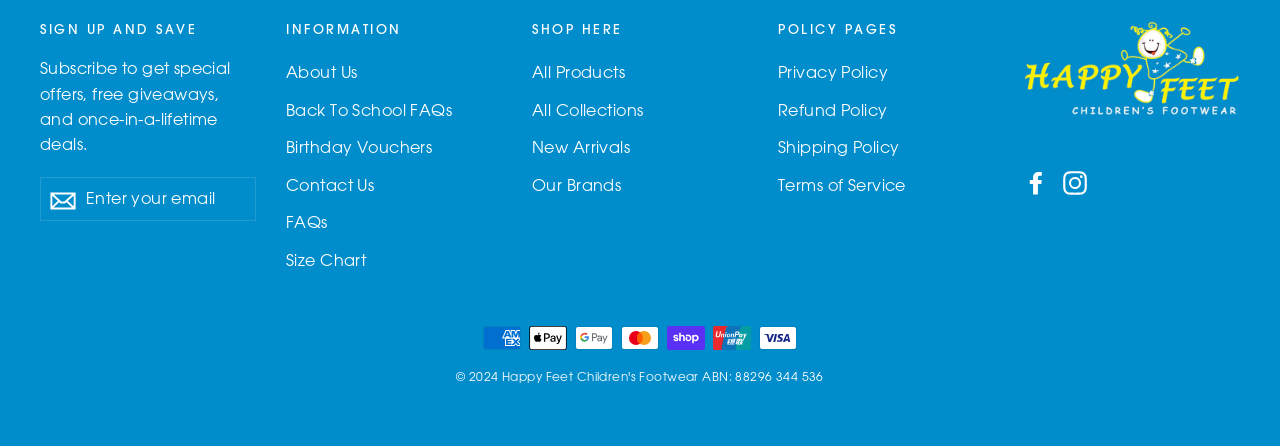Respond to the question with just a single word or phrase: 
What information can be found in the 'INFORMATION' section?

About Us, FAQs, etc.